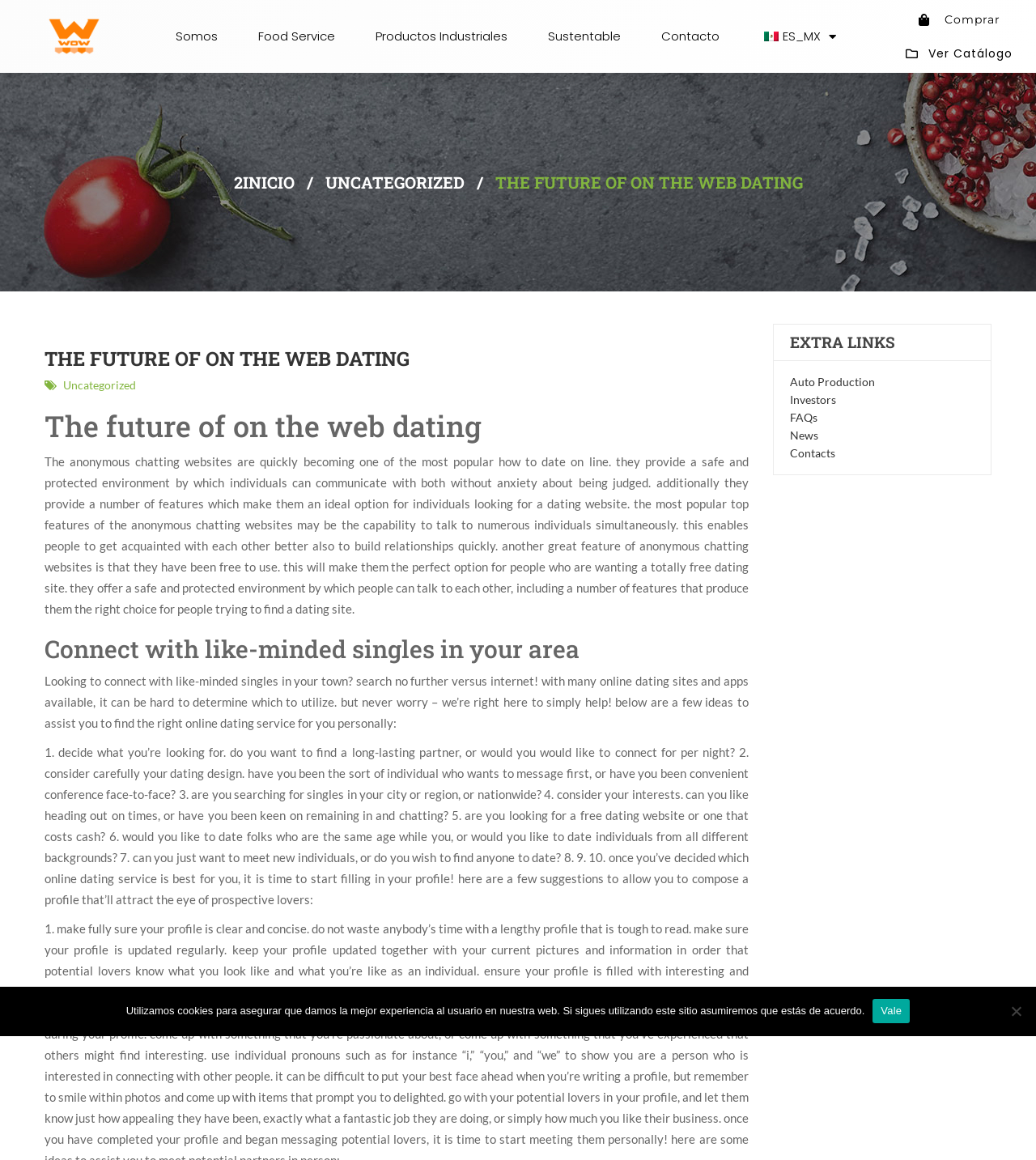Identify the bounding box coordinates for the element you need to click to achieve the following task: "Sign up for the newsletter". Provide the bounding box coordinates as four float numbers between 0 and 1, in the form [left, top, right, bottom].

None